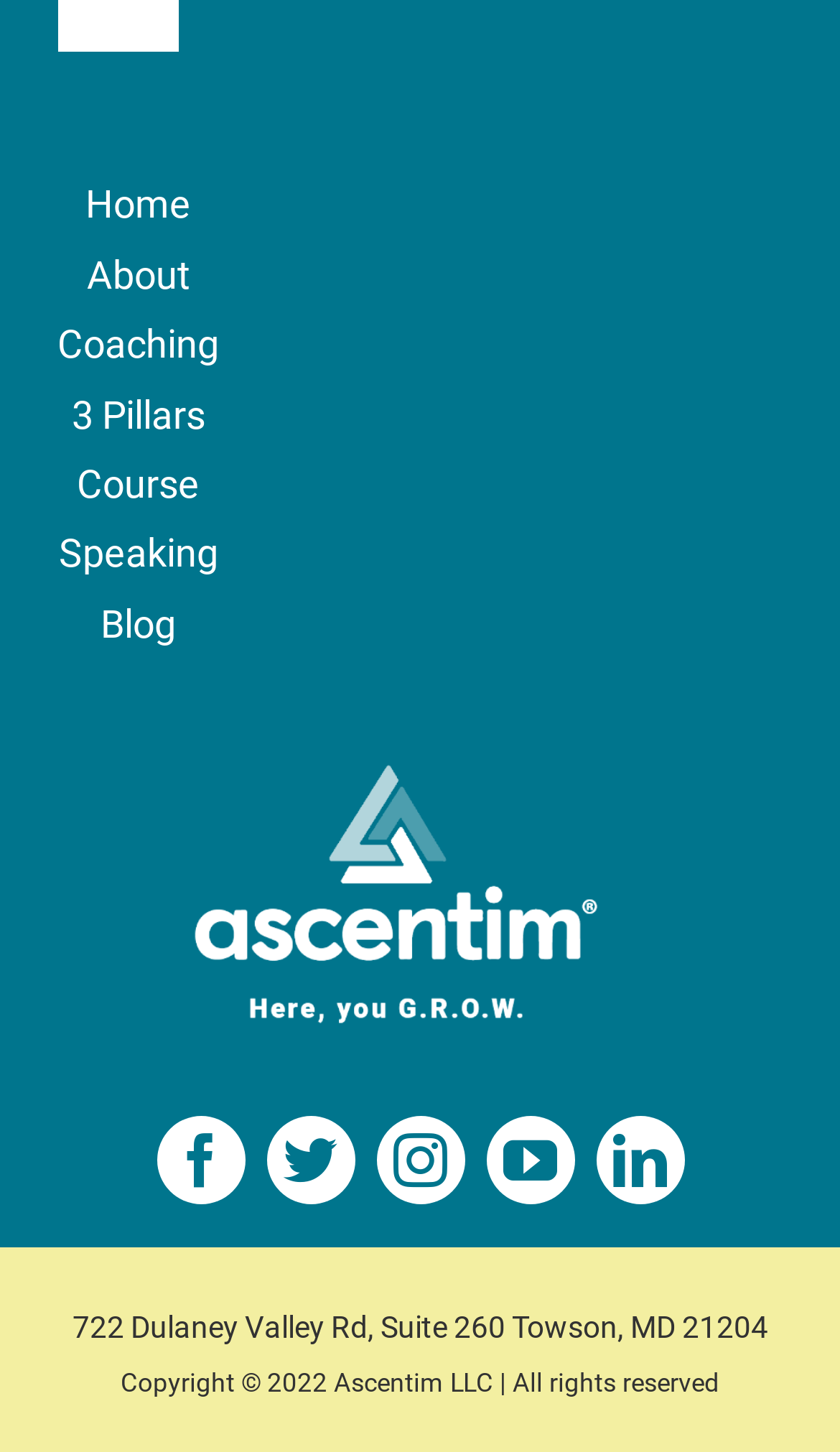What social media platforms does the company have?
Using the image, provide a detailed and thorough answer to the question.

The social media platforms can be found in the links at the bottom of the page, which are labeled as 'facebook', 'twitter', 'instagram', 'youtube', and 'linkedin'.